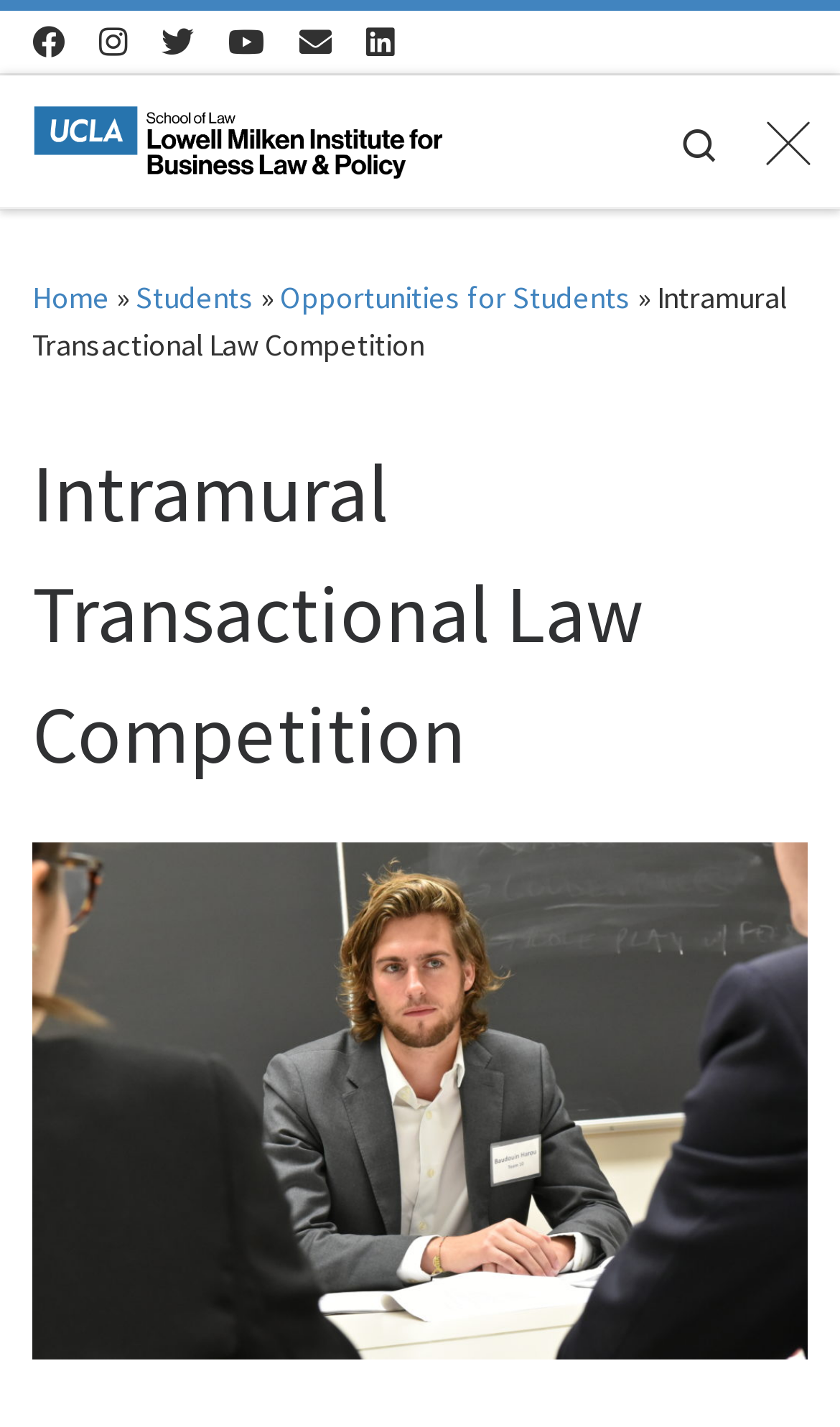Determine the bounding box coordinates of the clickable area required to perform the following instruction: "Go to Home". The coordinates should be represented as four float numbers between 0 and 1: [left, top, right, bottom].

[0.038, 0.194, 0.131, 0.221]